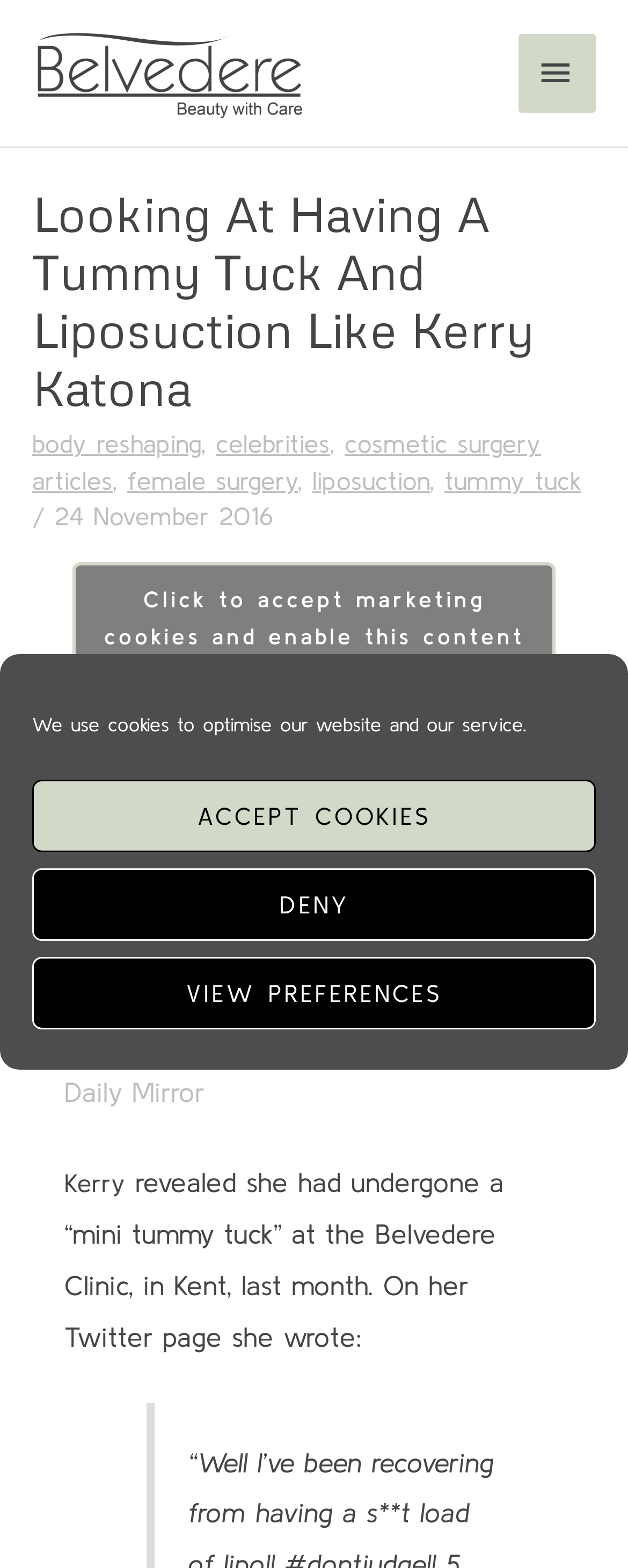Show me the bounding box coordinates of the clickable region to achieve the task as per the instruction: "View the clinic's homepage".

[0.051, 0.036, 0.487, 0.054]